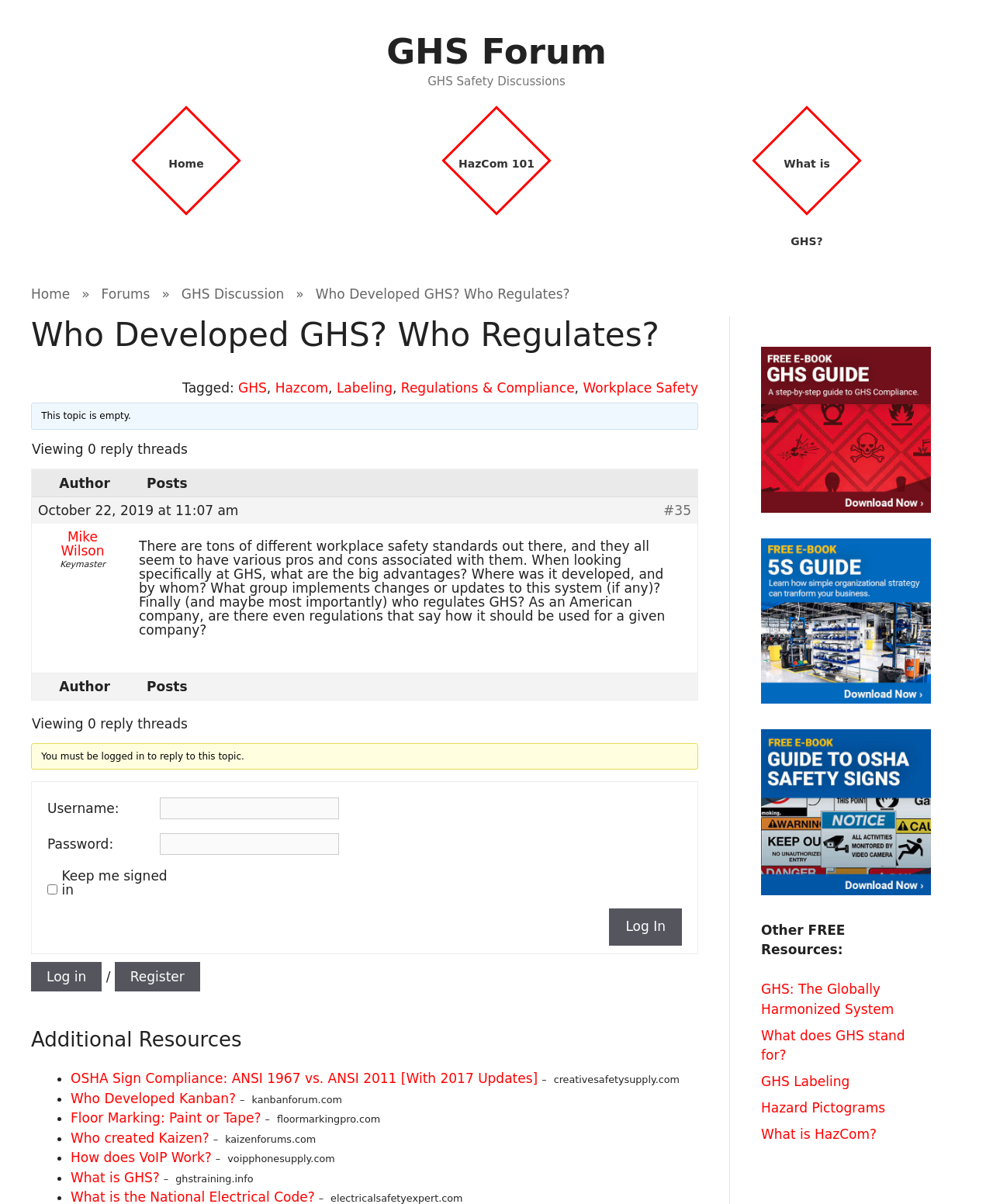Highlight the bounding box coordinates of the element you need to click to perform the following instruction: "Read the article about 'OSHA Sign Compliance: ANSI 1967 vs. ANSI 2011 [With 2017 Updates]'."

[0.071, 0.889, 0.542, 0.902]